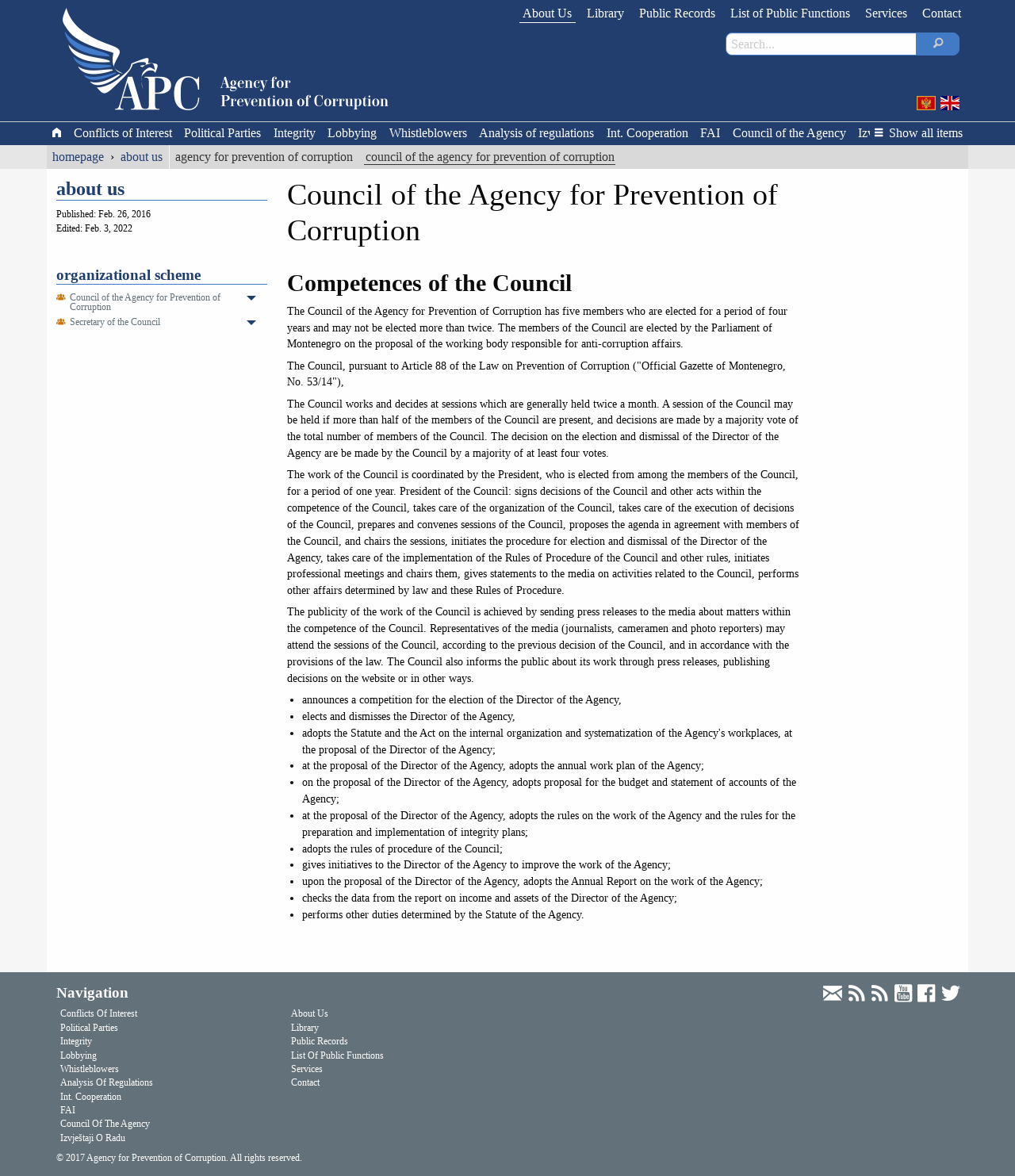Could you please study the image and provide a detailed answer to the question:
How many members are in the Council?

According to the text 'The Council of the Agency for Prevention of Corruption has five members who are elected for a period of four years and may not be elected more than twice.', the Council has five members.